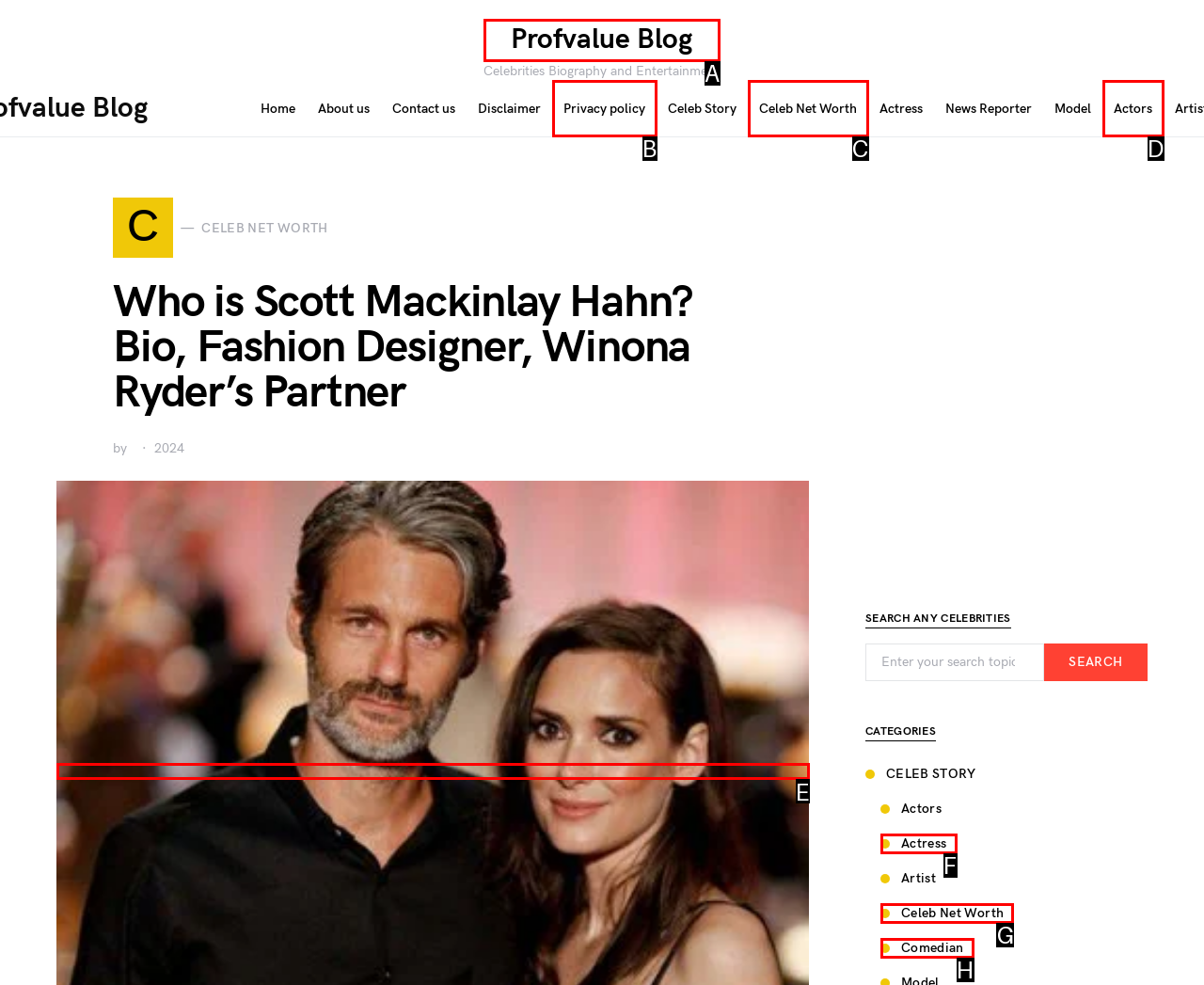Given the description: parent_node: Scott and Ryder, identify the corresponding option. Answer with the letter of the appropriate option directly.

E